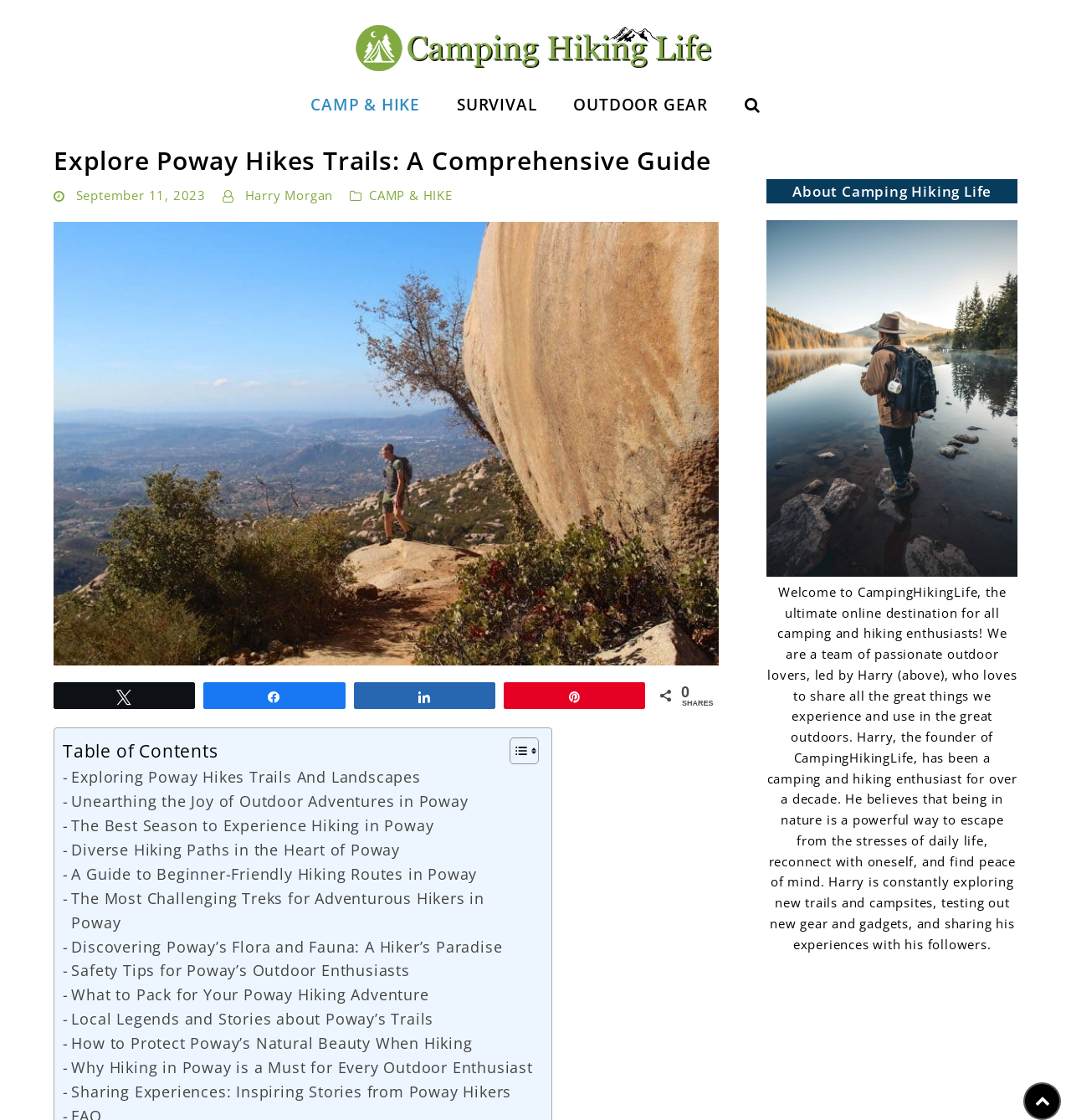Identify the bounding box coordinates for the element that needs to be clicked to fulfill this instruction: "Search for something". Provide the coordinates in the format of four float numbers between 0 and 1: [left, top, right, bottom].

[0.678, 0.069, 0.727, 0.119]